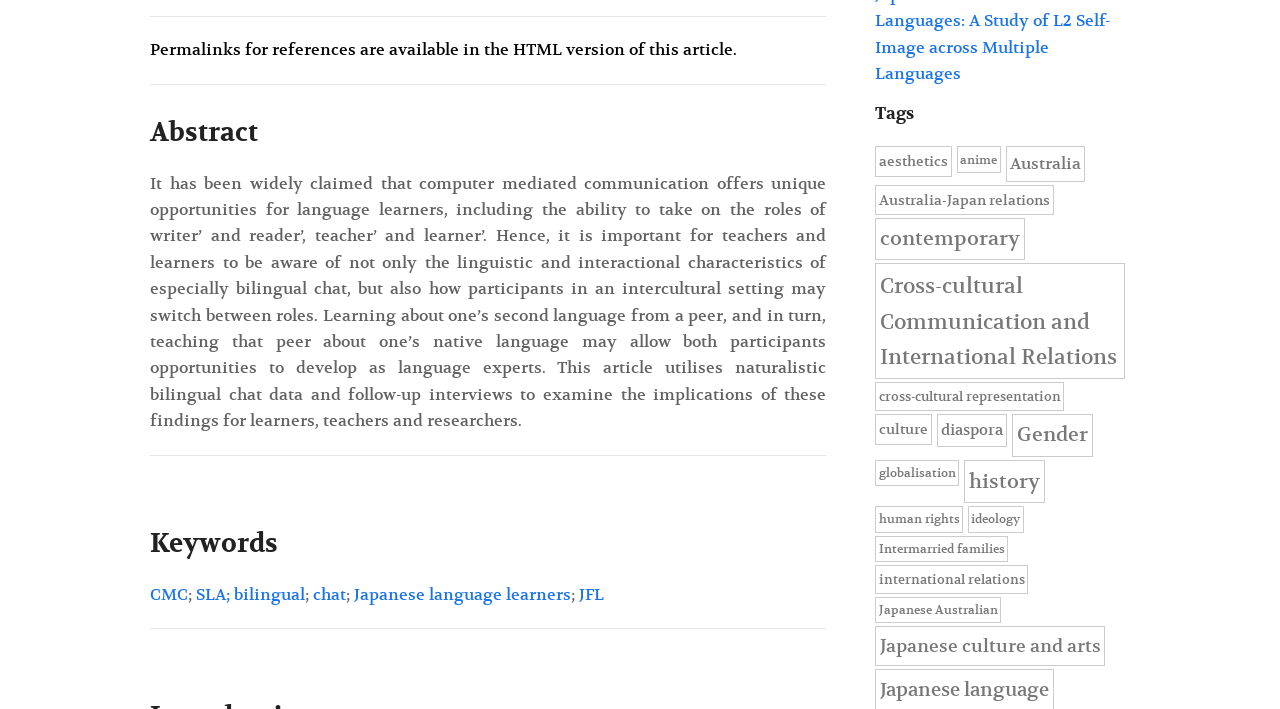Given the element description, predict the bounding box coordinates in the format (top-left x, top-left y, bottom-right x, bottom-right y). Make sure all values are between 0 and 1. Here is the element description: Japanese language learners

[0.277, 0.825, 0.446, 0.853]